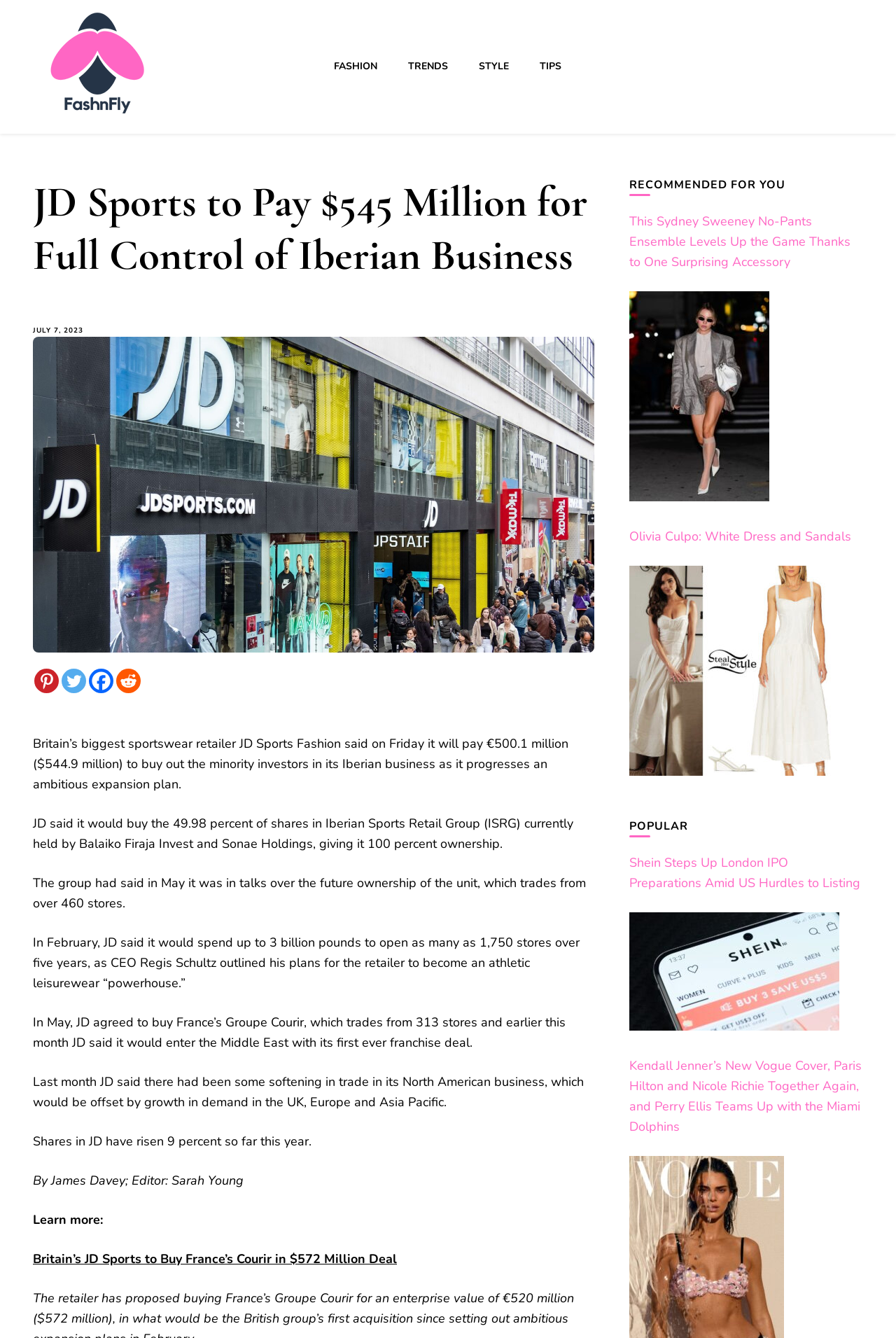Extract the primary headline from the webpage and present its text.

JD Sports to Pay $545 Million for Full Control of Iberian Business